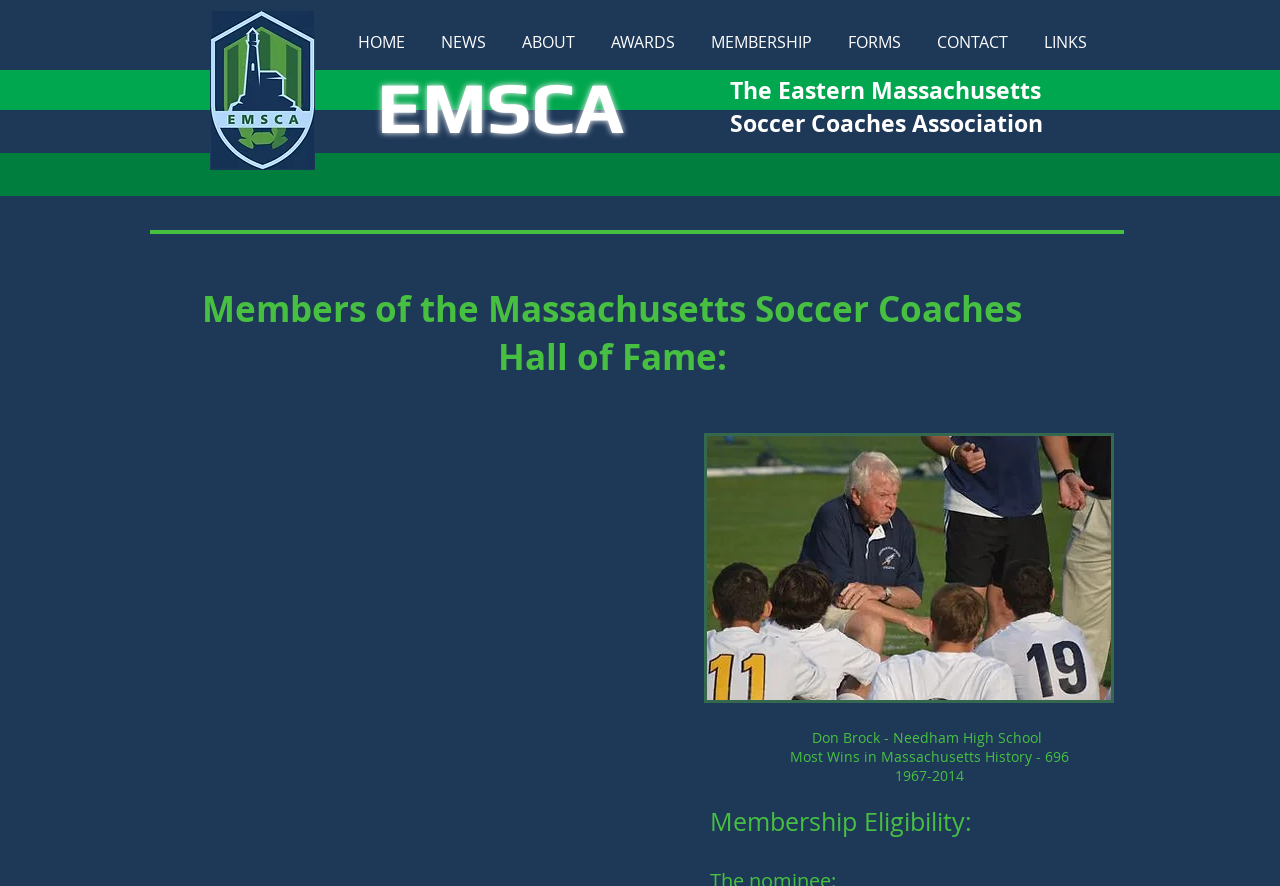How many wins does Don Brock have?
Based on the image, answer the question in a detailed manner.

The webpage lists Don Brock as a member of the Massachusetts Soccer Coaches Hall of Fame and mentions that he has the most wins in Massachusetts history with 696 wins.